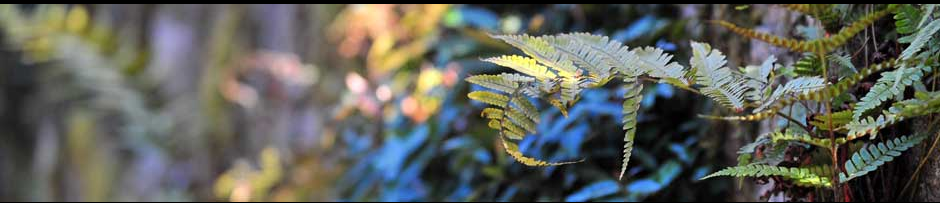Generate a detailed explanation of the scene depicted in the image.

The image showcases a serene and lush scene featuring delicate ferns that gracefully extend their fronds against a vibrant backdrop of greenery. Soft light filters through the leaves, enhancing the intricate textures and shades of green that characterize the ferns. This natural composition evokes a sense of tranquility and connection to nature, highlighting the beauty and diversity of plant life in a woodland setting. The interplay of light and shadow adds depth to the image, inviting viewers to appreciate the intricate details of these exquisite plants. Whether as a reminder of the outdoors or a source of inspiration for creativity, the ferns encapsulate the serene essence of a thriving ecosystem.